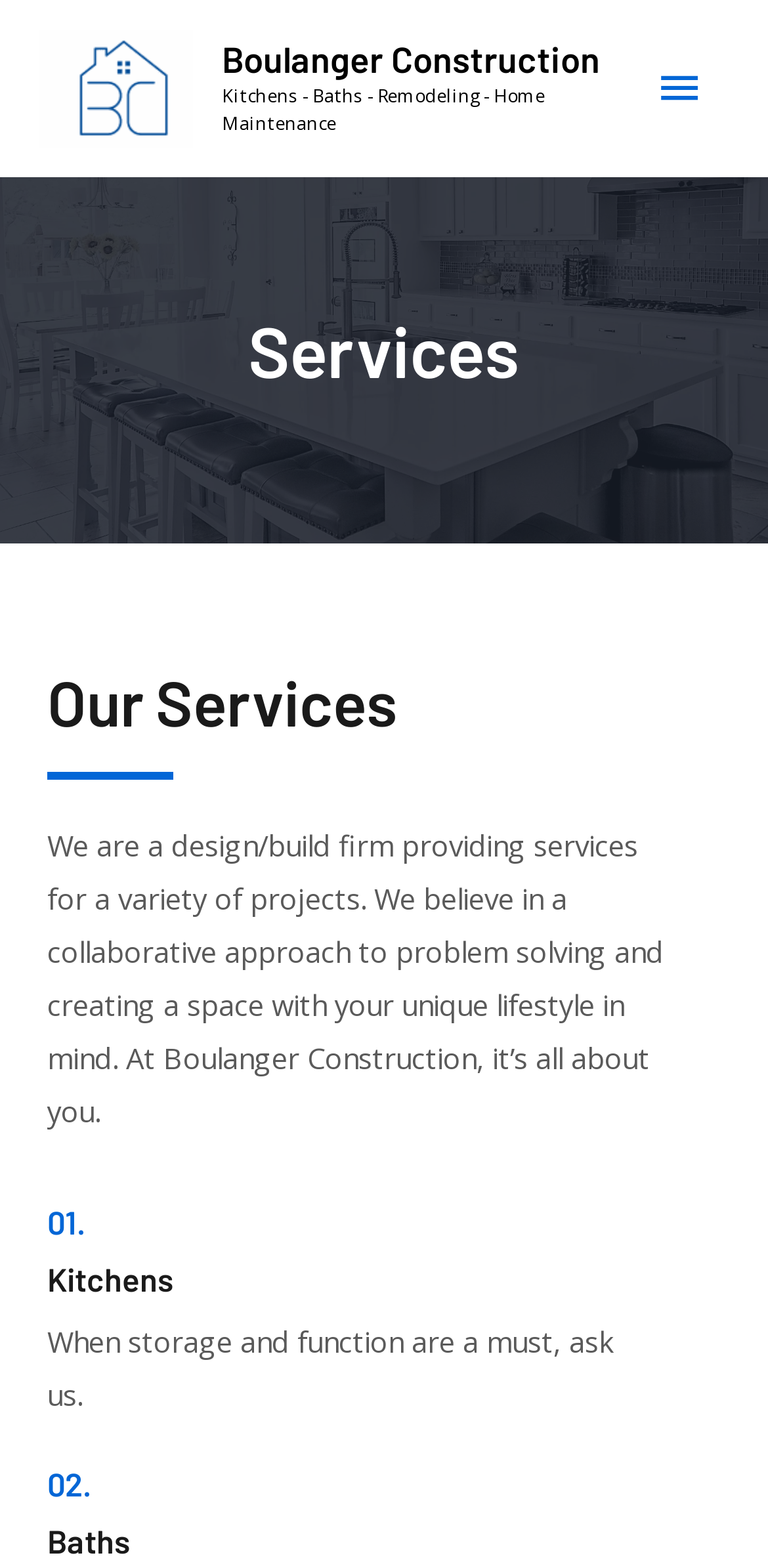Given the following UI element description: "Main Menu", find the bounding box coordinates in the webpage screenshot.

[0.821, 0.024, 0.949, 0.089]